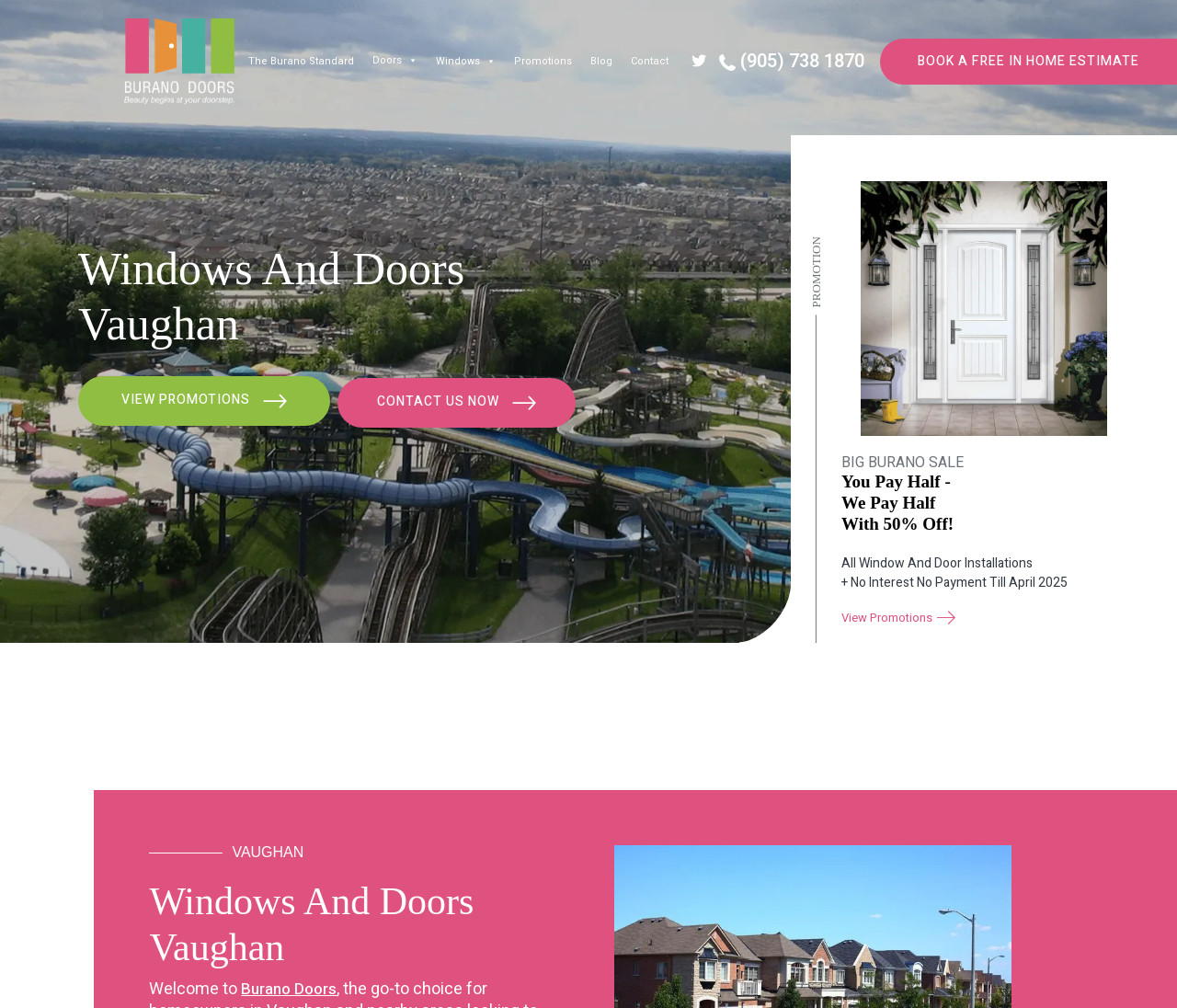Locate the bounding box coordinates of the element that needs to be clicked to carry out the instruction: "Learn more about Doors". The coordinates should be given as four float numbers ranging from 0 to 1, i.e., [left, top, right, bottom].

[0.308, 0.042, 0.362, 0.079]